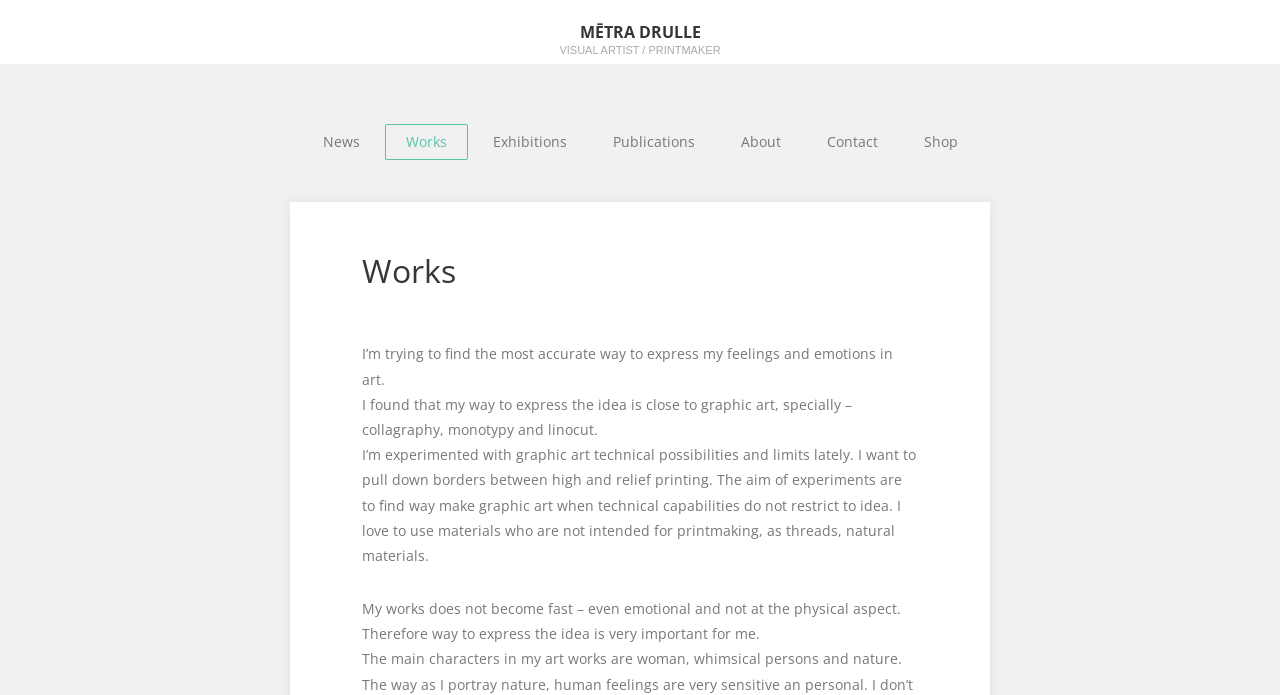What is the profession of Mētra Drulle?
Make sure to answer the question with a detailed and comprehensive explanation.

I determined the answer by looking at the heading element 'MĒTRA DRULLE VISUAL ARTIST / PRINTMAKER' which is a child of the link element with text 'MĒTRA DRULLE VISUAL ARTIST / PRINTMAKER'. This suggests that Mētra Drulle is a visual artist and printmaker.